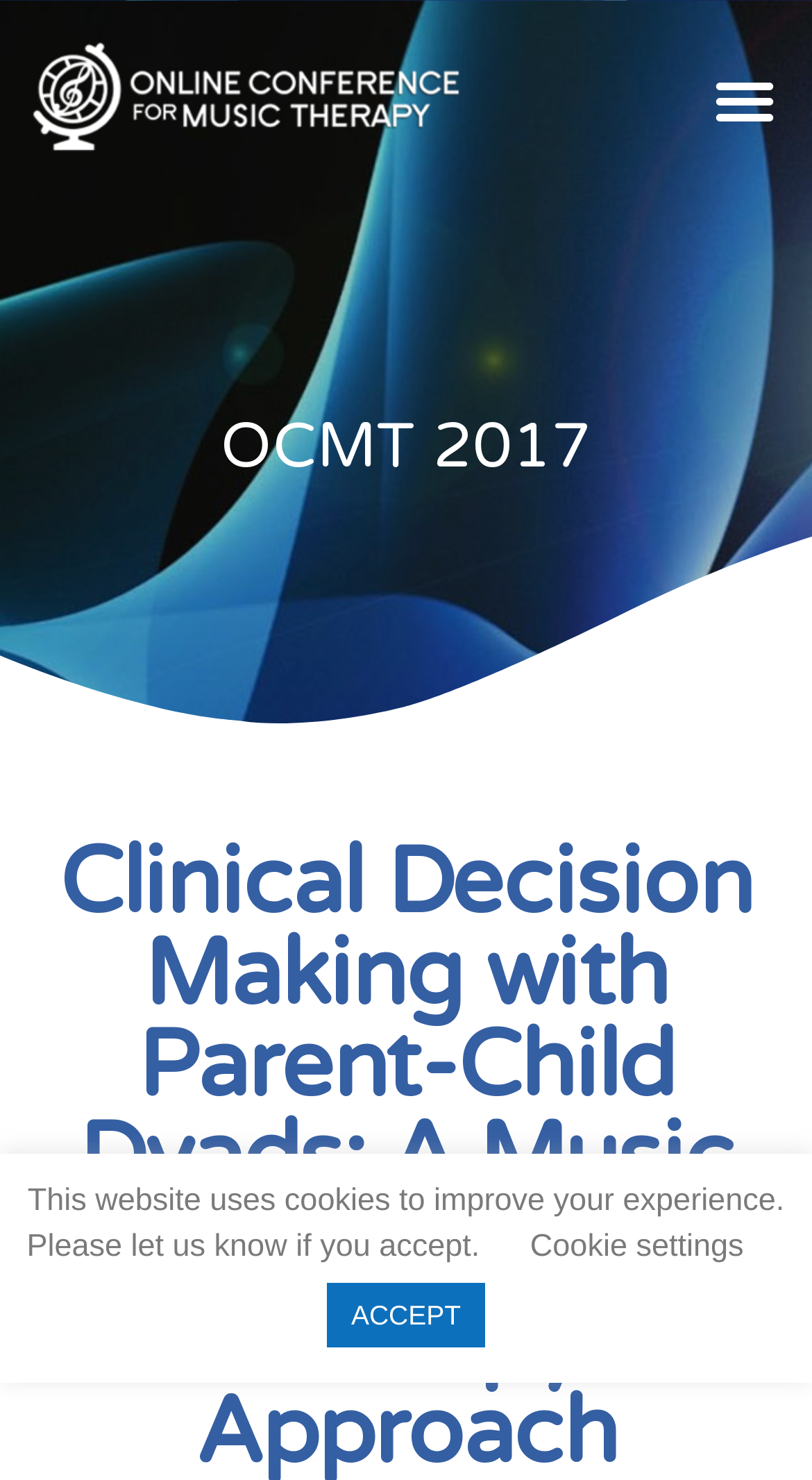Specify the bounding box coordinates (top-left x, top-left y, bottom-right x, bottom-right y) of the UI element in the screenshot that matches this description: ACCEPT

[0.402, 0.867, 0.598, 0.91]